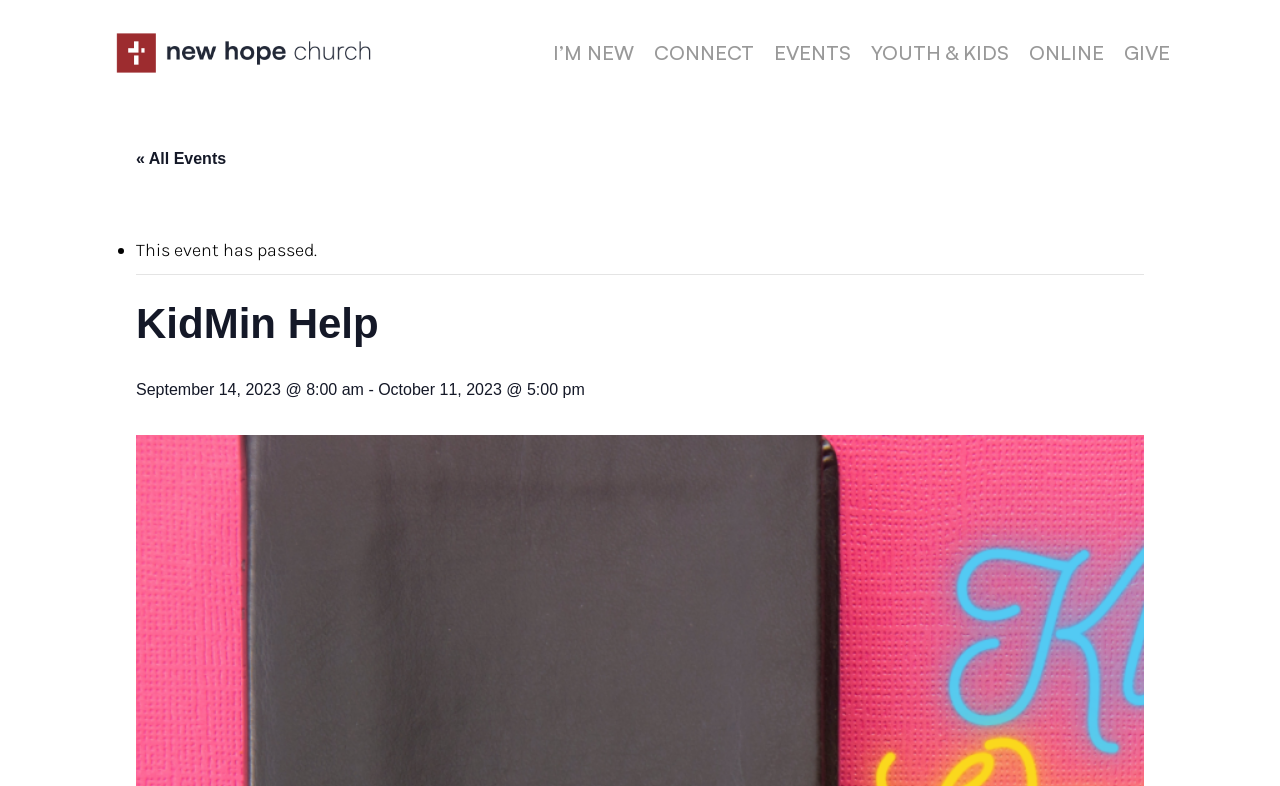Provide a one-word or short-phrase answer to the question:
How many links are in the top navigation bar?

7